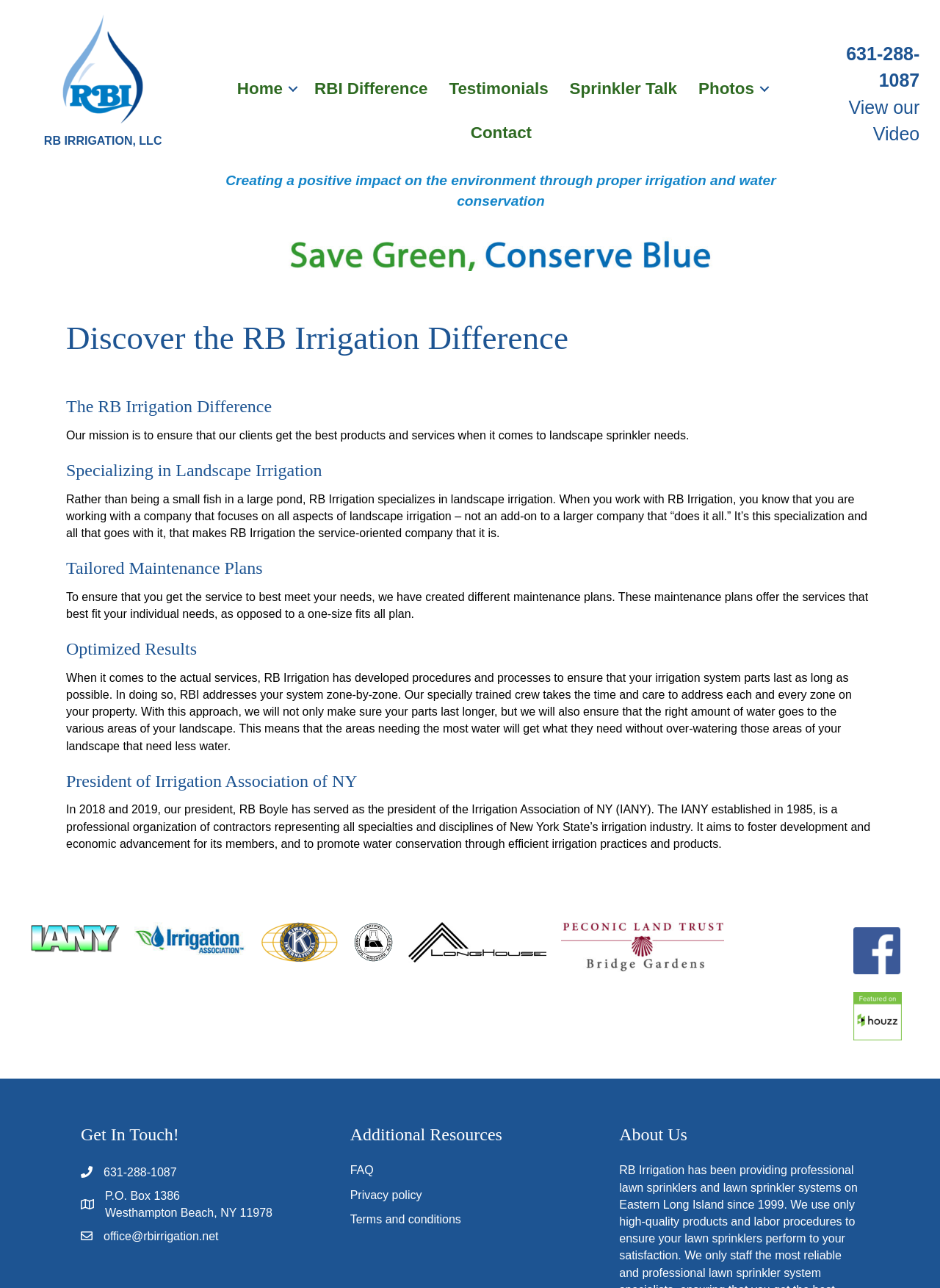Determine the bounding box of the UI element mentioned here: "Gambrius Tech Blog". The coordinates must be in the format [left, top, right, bottom] with values ranging from 0 to 1.

None